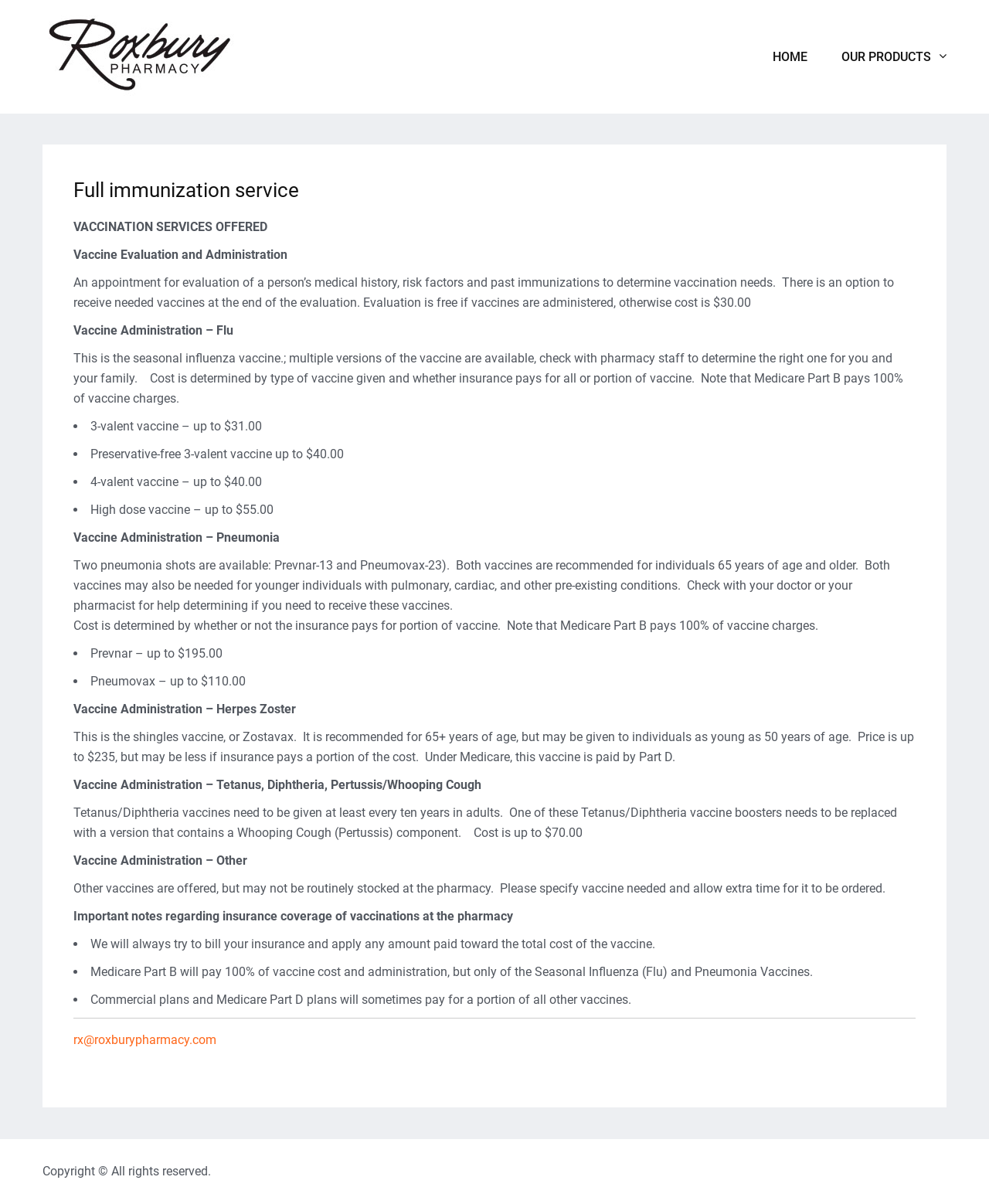Determine the bounding box coordinates (top-left x, top-left y, bottom-right x, bottom-right y) of the UI element described in the following text: Our Products

[0.835, 0.01, 0.957, 0.084]